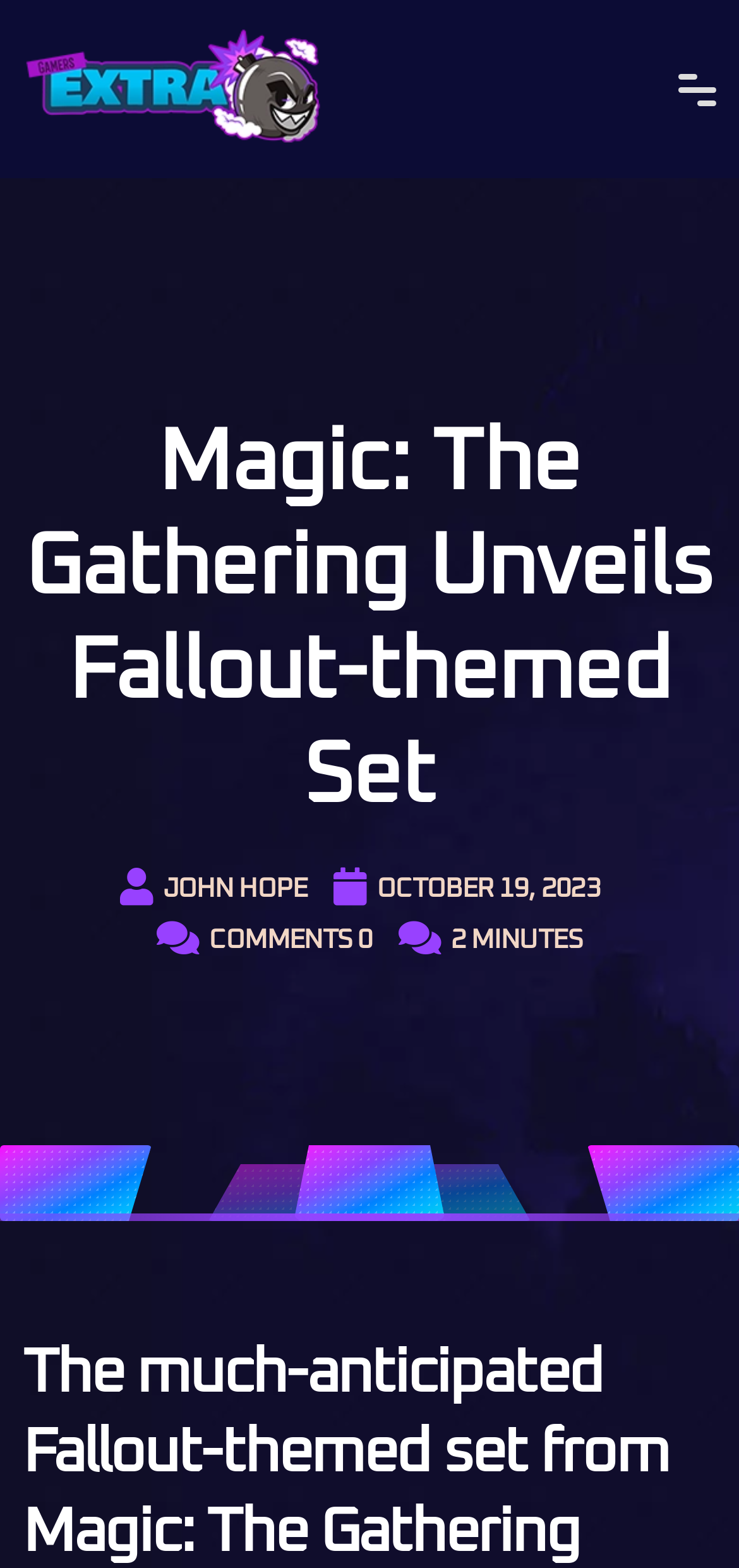How many comments does the article have?
Answer the question using a single word or phrase, according to the image.

0